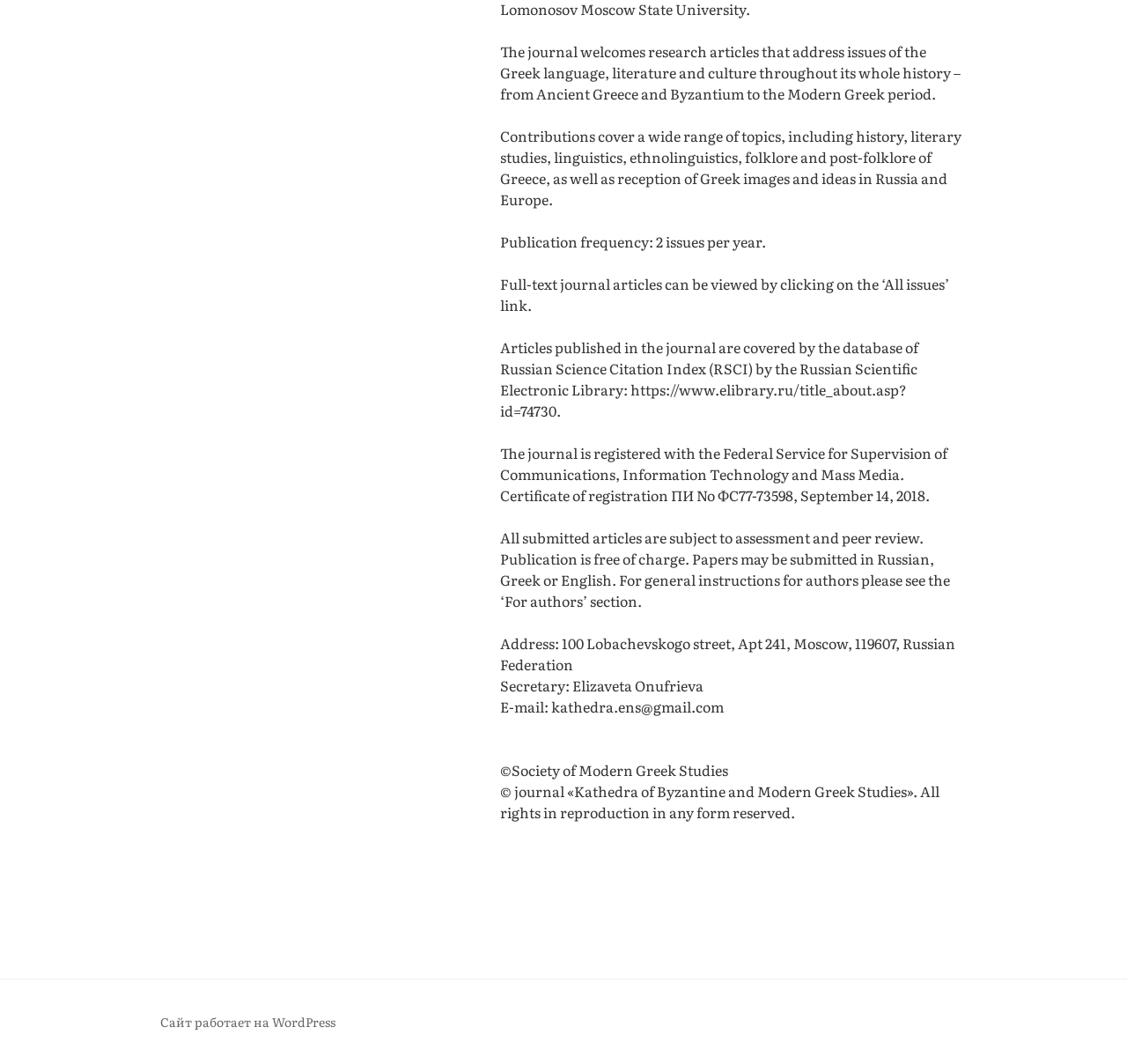Given the description: "Сайт работает на WordPress", determine the bounding box coordinates of the UI element. The coordinates should be formatted as four float numbers between 0 and 1, [left, top, right, bottom].

[0.142, 0.952, 0.298, 0.969]